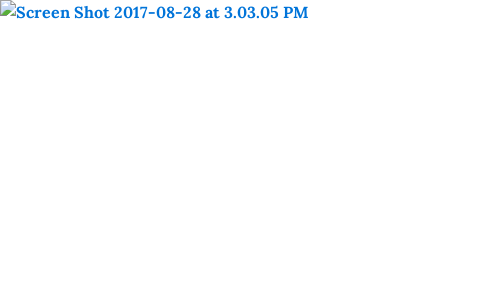What is the collaborative effort mentioned in the article?
Based on the image, give a one-word or short phrase answer.

Collecting school supplies